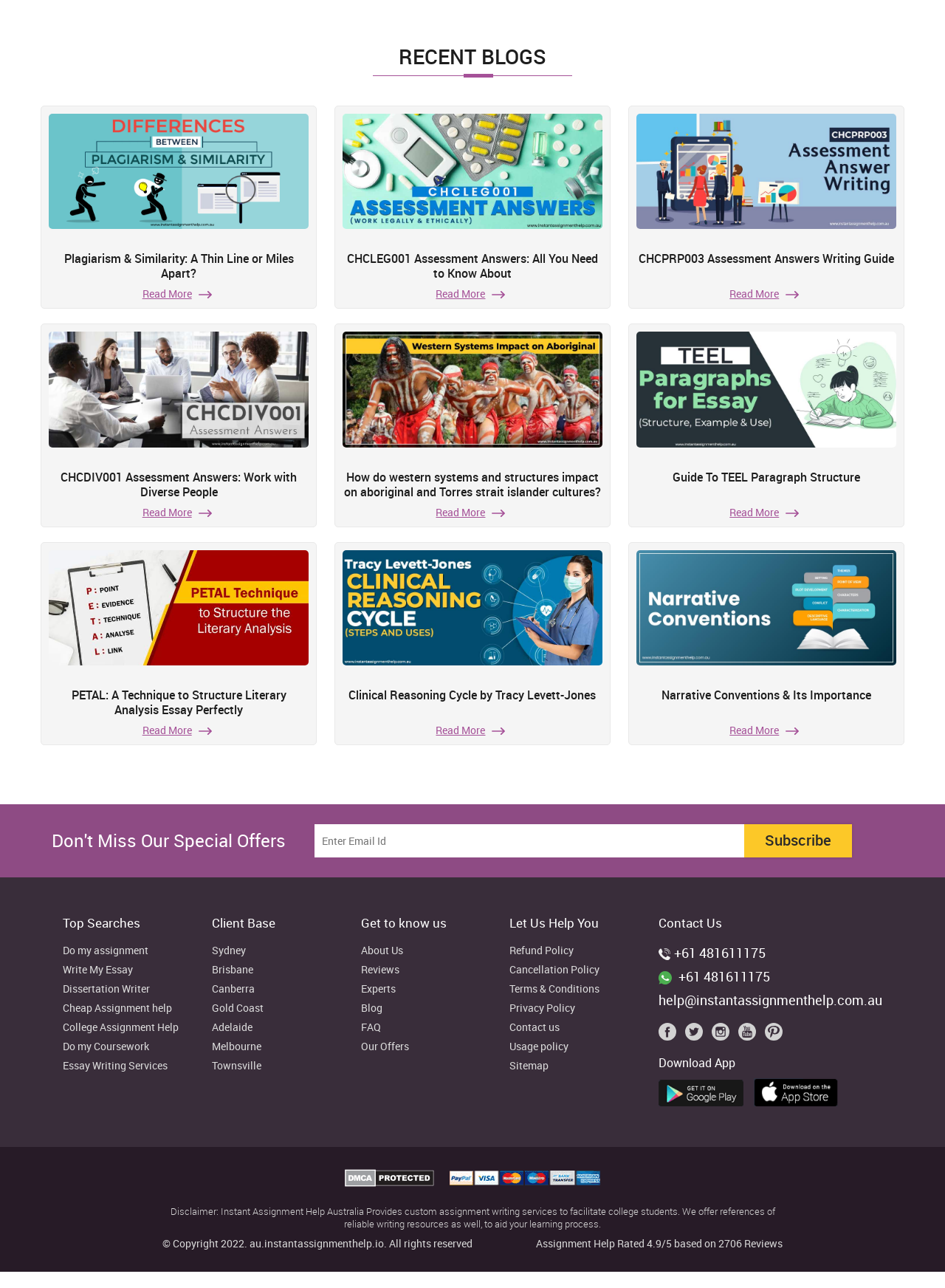Locate the bounding box coordinates of the element that should be clicked to fulfill the instruction: "Subscribe to the newsletter".

[0.788, 0.64, 0.902, 0.666]